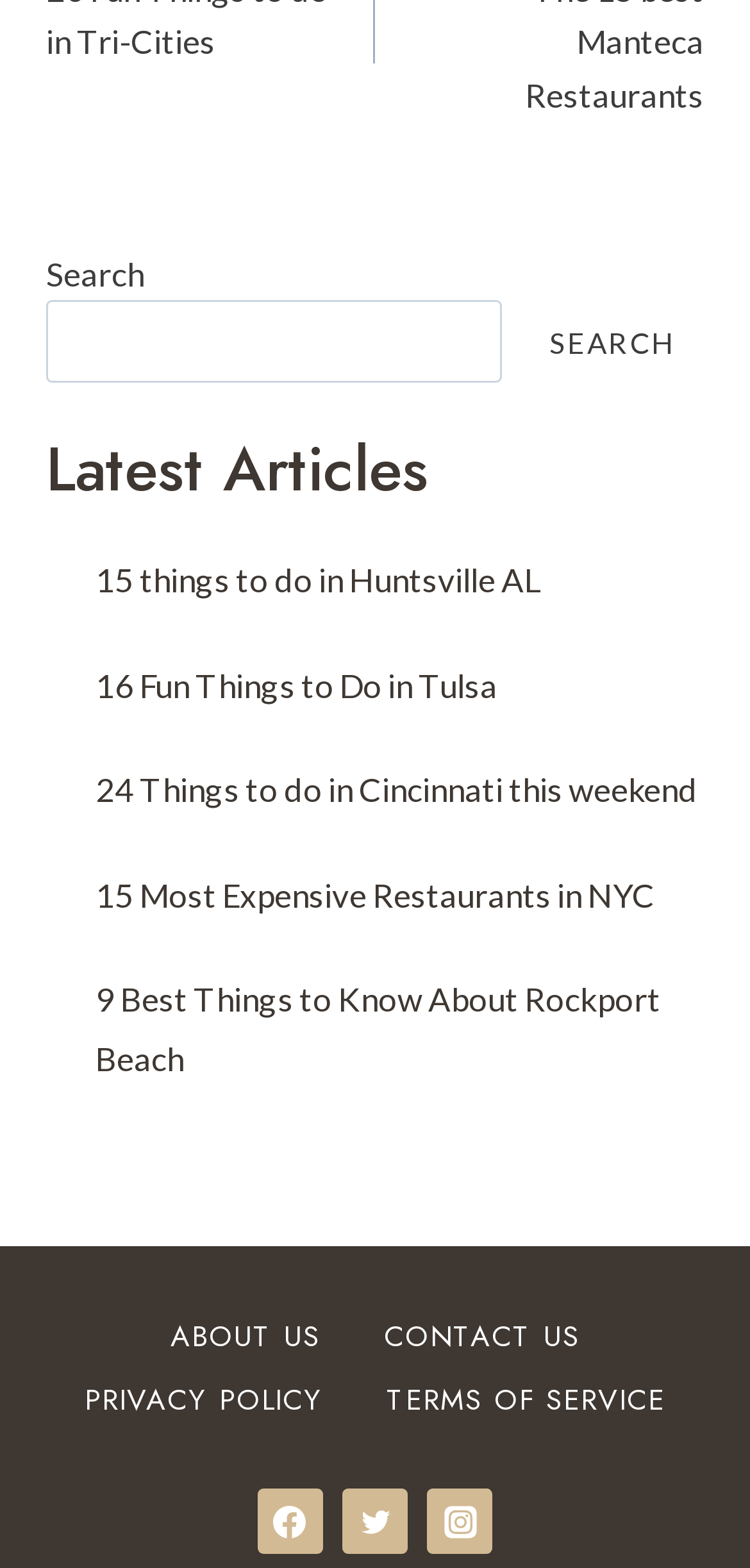Using the information shown in the image, answer the question with as much detail as possible: How many social media links are at the bottom of the webpage?

At the bottom of the webpage, there are three social media links: Facebook, Twitter, and Instagram. Each link has an accompanying image.